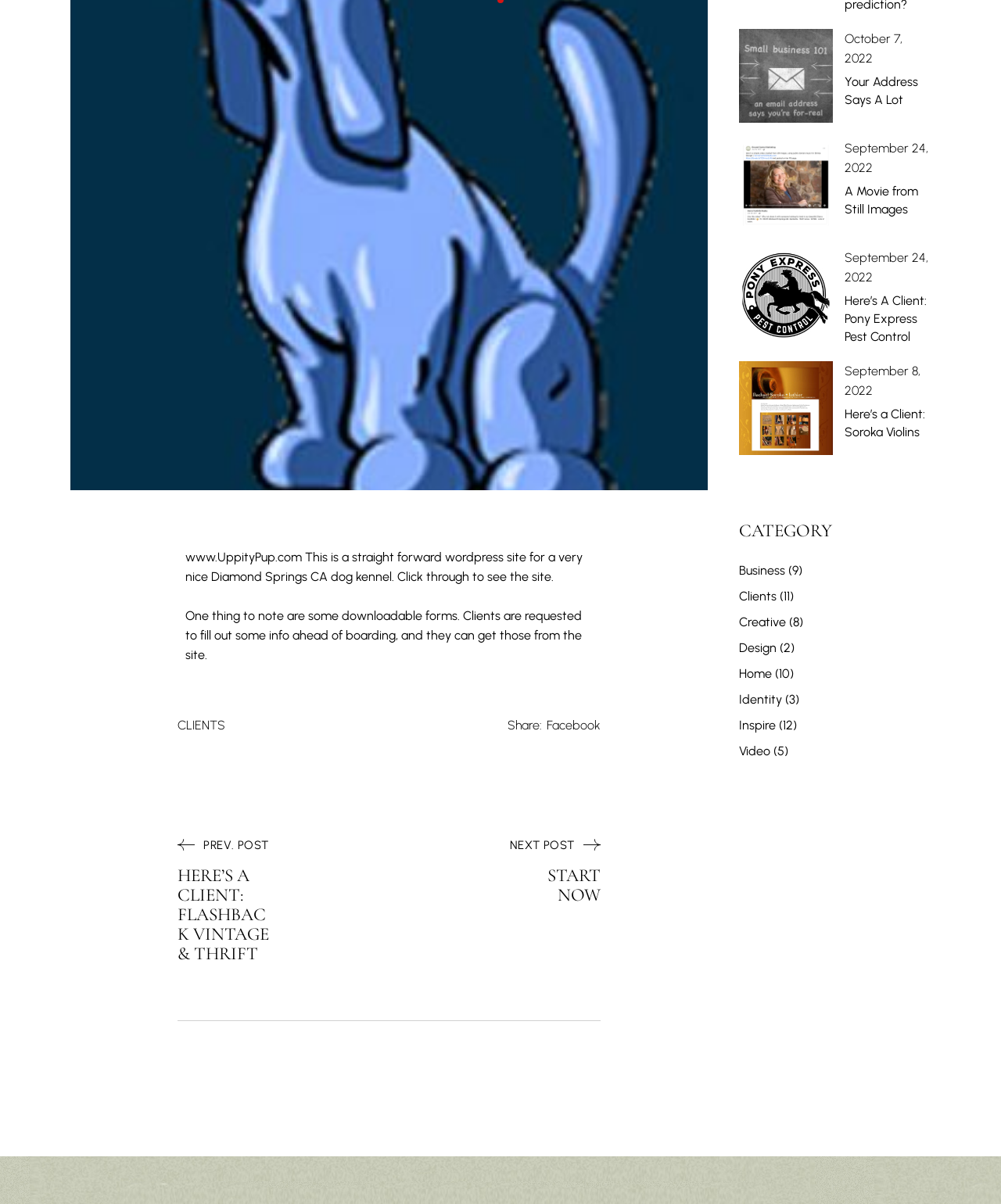Based on the element description "alt="Soroka Violins Garden Valley CA"", predict the bounding box coordinates of the UI element.

[0.738, 0.3, 0.832, 0.378]